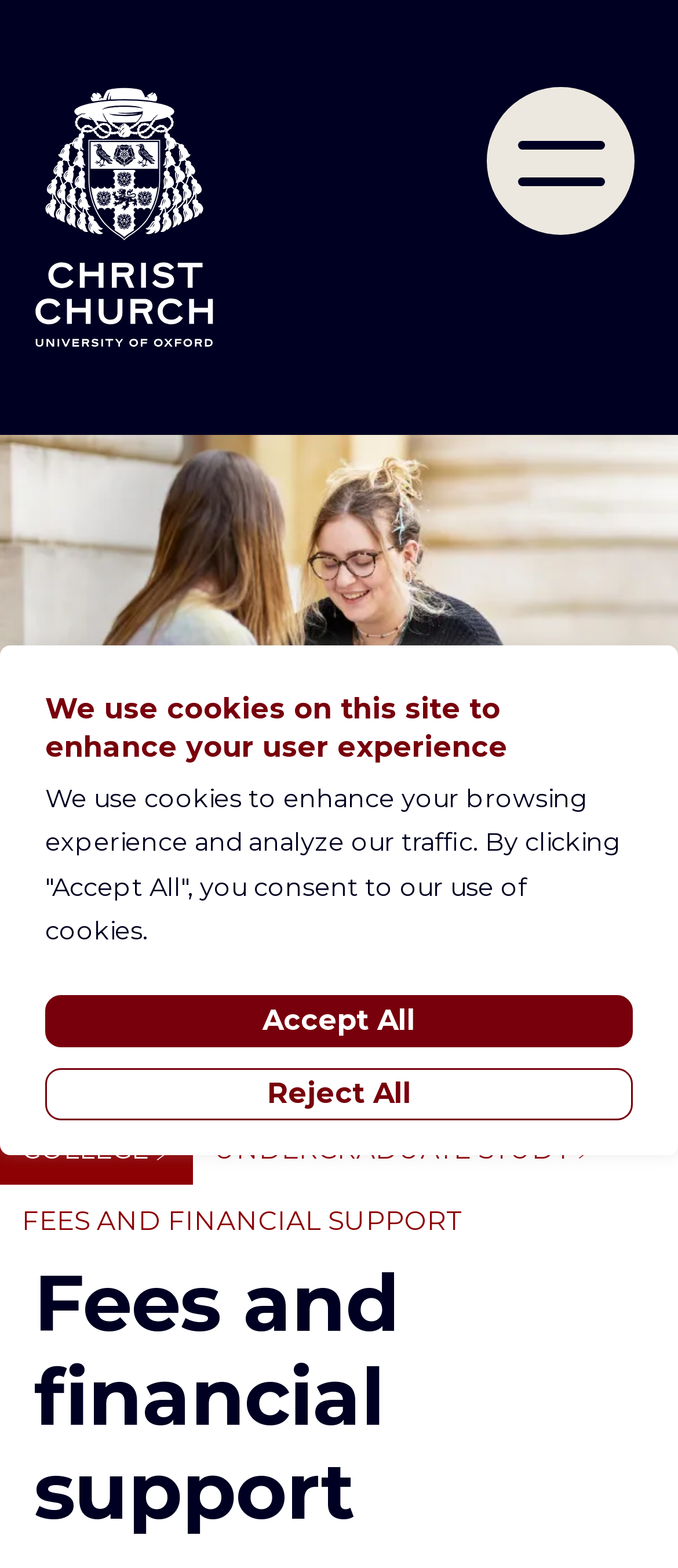Provide the bounding box coordinates of the HTML element this sentence describes: "Reject All". The bounding box coordinates consist of four float numbers between 0 and 1, i.e., [left, top, right, bottom].

[0.067, 0.681, 0.933, 0.714]